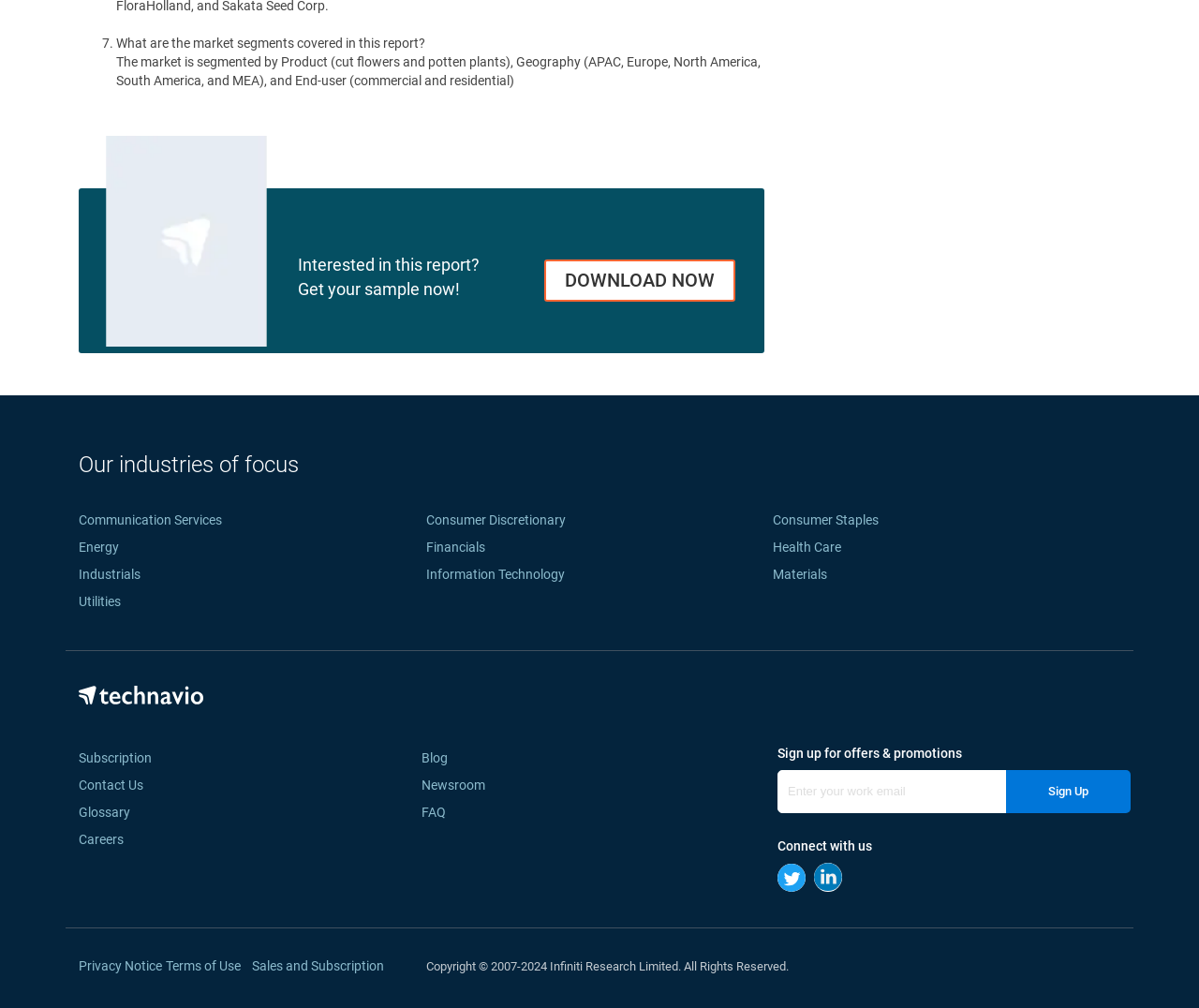Provide the bounding box coordinates of the HTML element described by the text: "Careers". The coordinates should be in the format [left, top, right, bottom] with values between 0 and 1.

[0.066, 0.825, 0.103, 0.84]